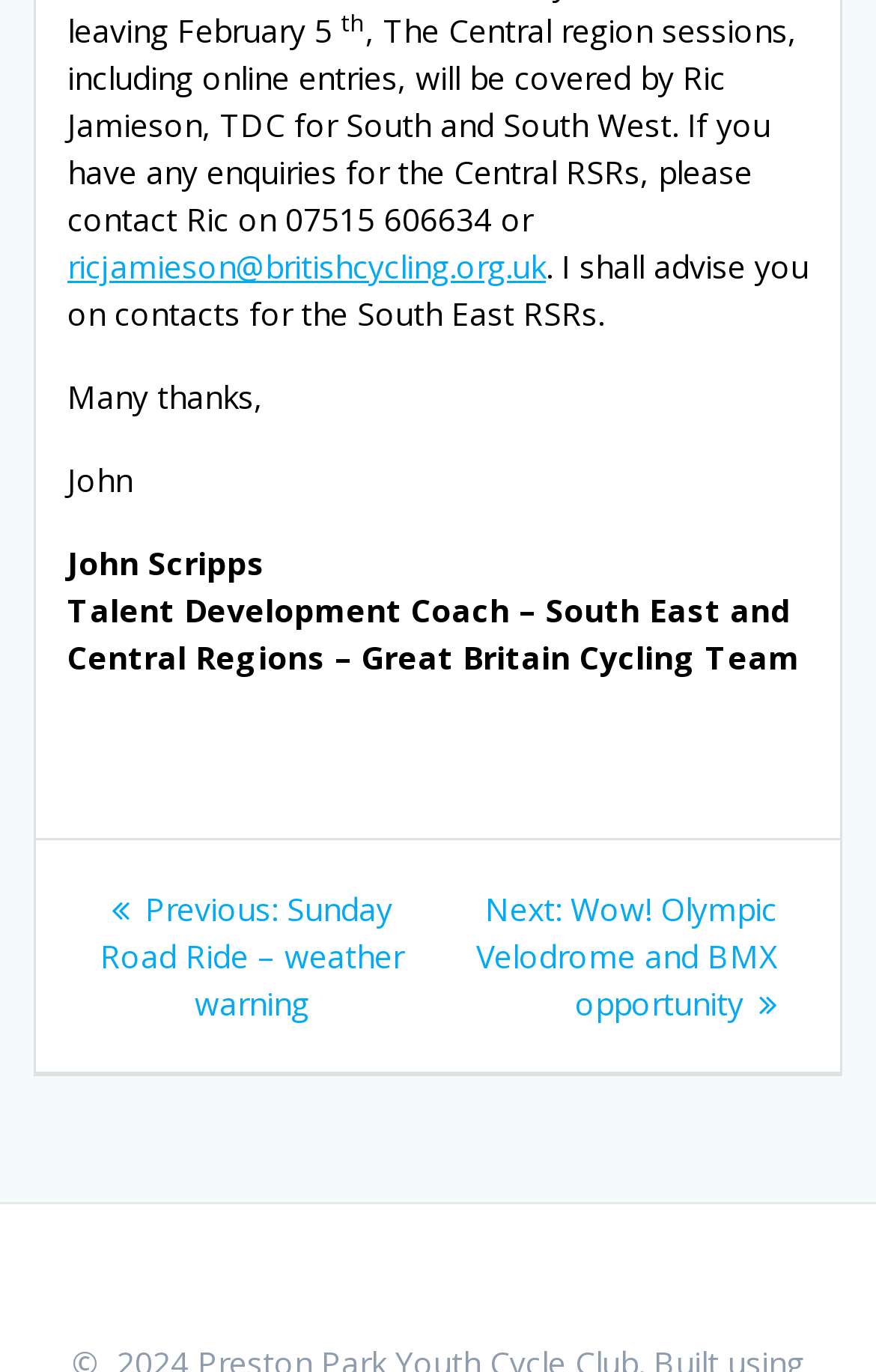What is the title of the previous post?
From the image, respond using a single word or phrase.

Sunday Road Ride – weather warning